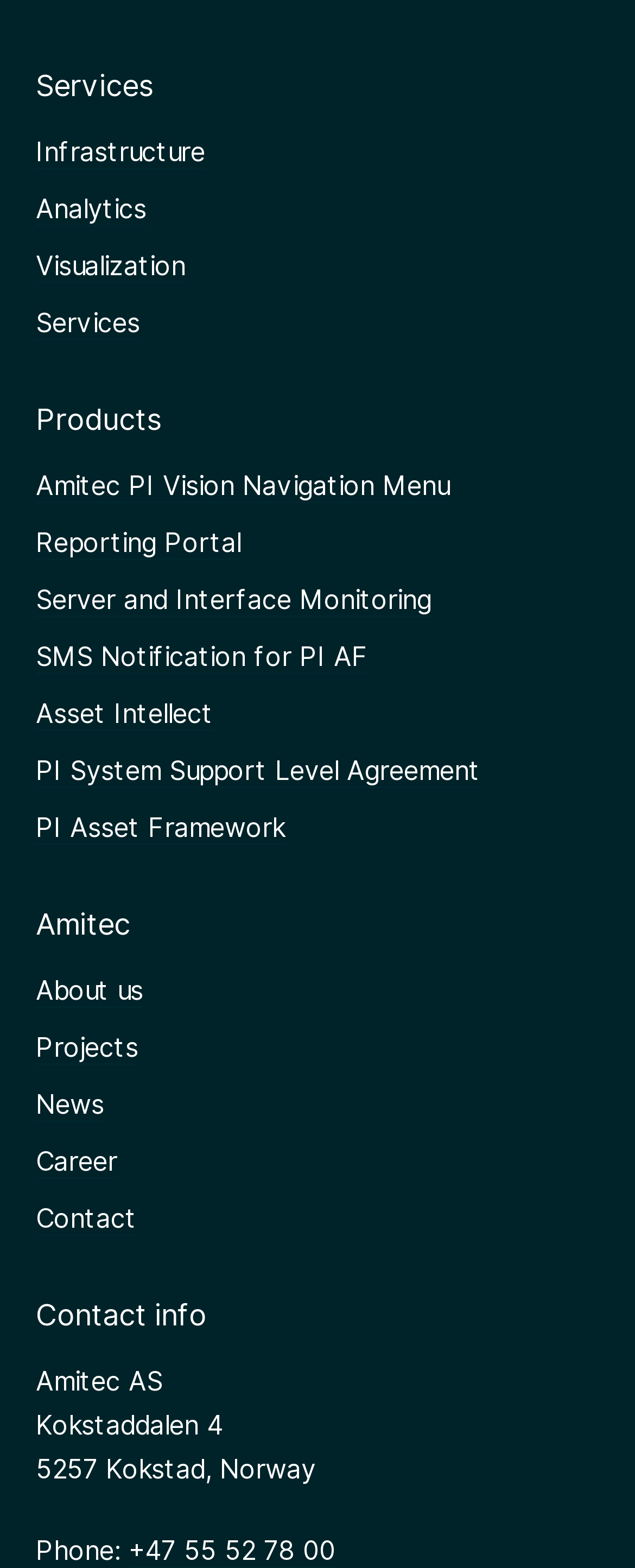What is the first service listed?
Refer to the screenshot and answer in one word or phrase.

Infrastructure